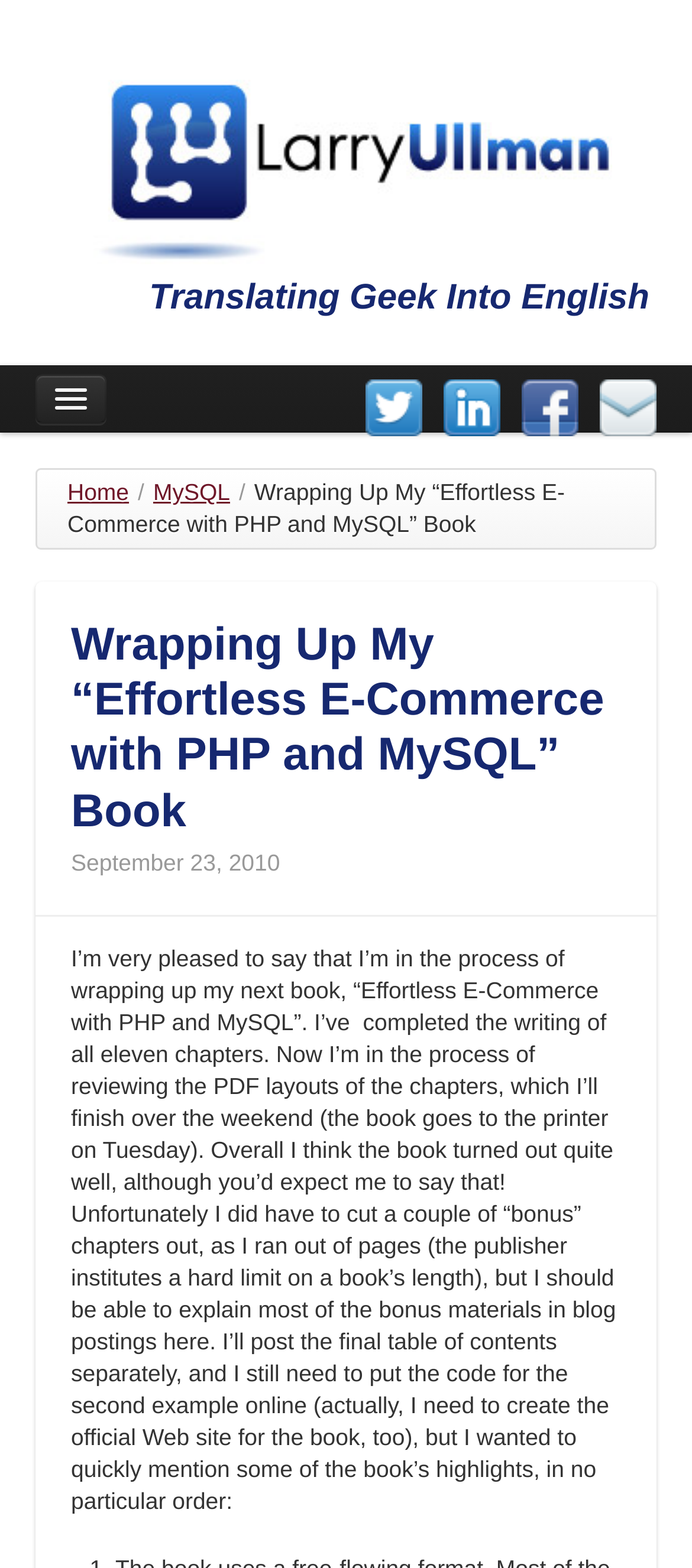Please find the bounding box coordinates of the clickable region needed to complete the following instruction: "go to Larry Ullman's homepage". The bounding box coordinates must consist of four float numbers between 0 and 1, i.e., [left, top, right, bottom].

[0.115, 0.086, 0.885, 0.127]